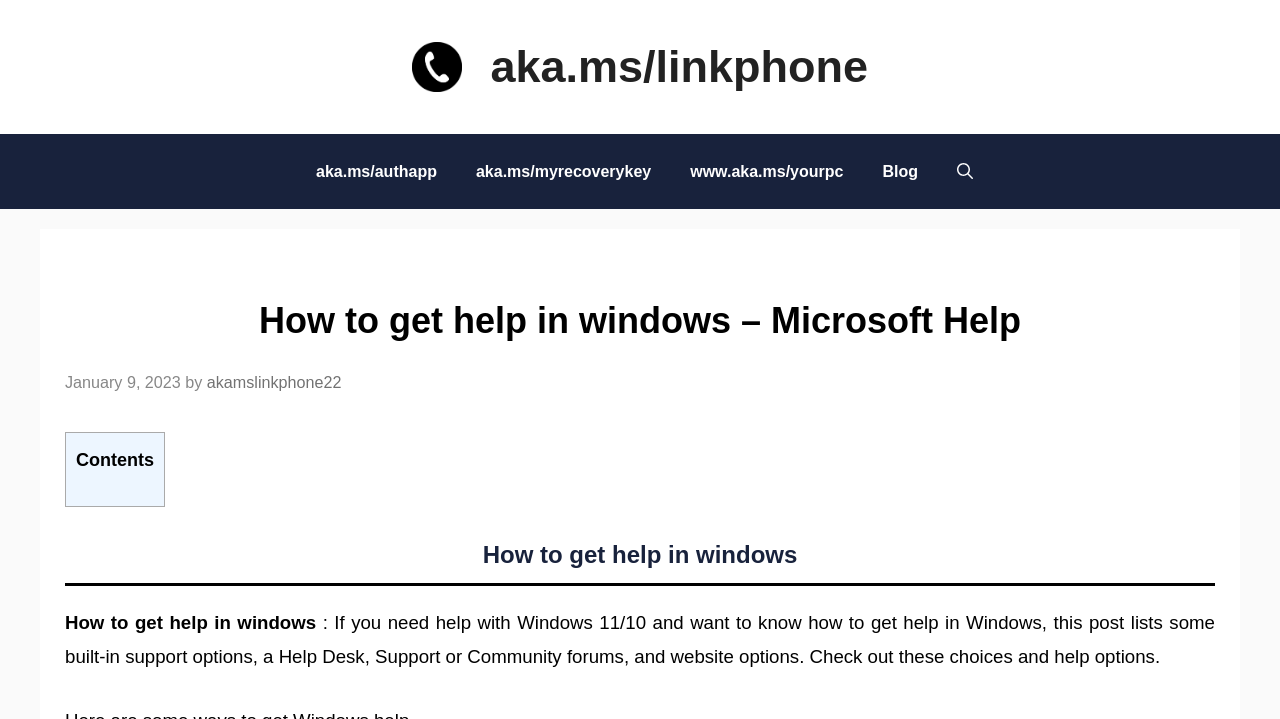Based on what you see in the screenshot, provide a thorough answer to this question: What are the support options mentioned on the webpage?

The webpage mentions that it lists some built-in support options, a Help Desk, Support or Community forums, and website options for users who need help with Windows 11/10.